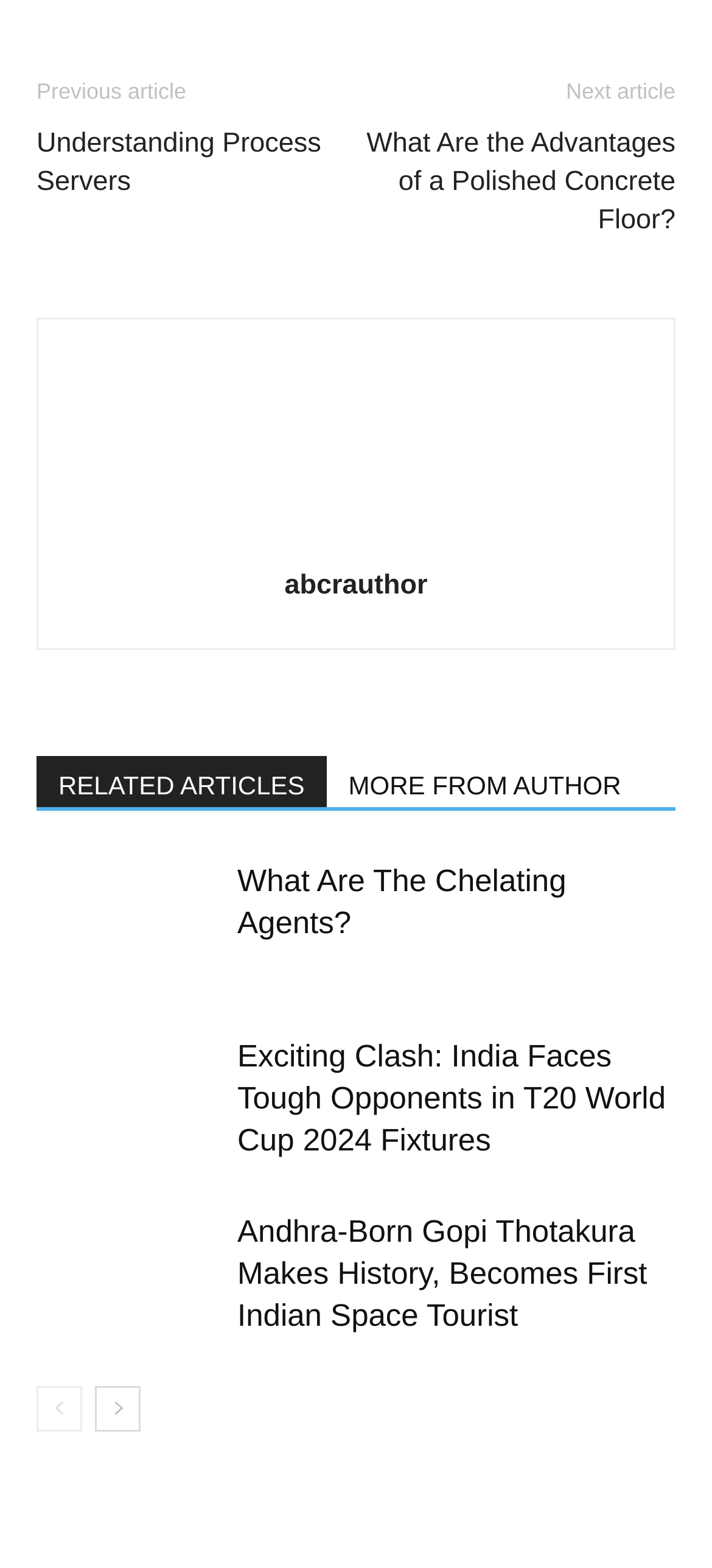Please identify the bounding box coordinates of the element on the webpage that should be clicked to follow this instruction: "Go to next page". The bounding box coordinates should be given as four float numbers between 0 and 1, formatted as [left, top, right, bottom].

[0.133, 0.884, 0.197, 0.913]